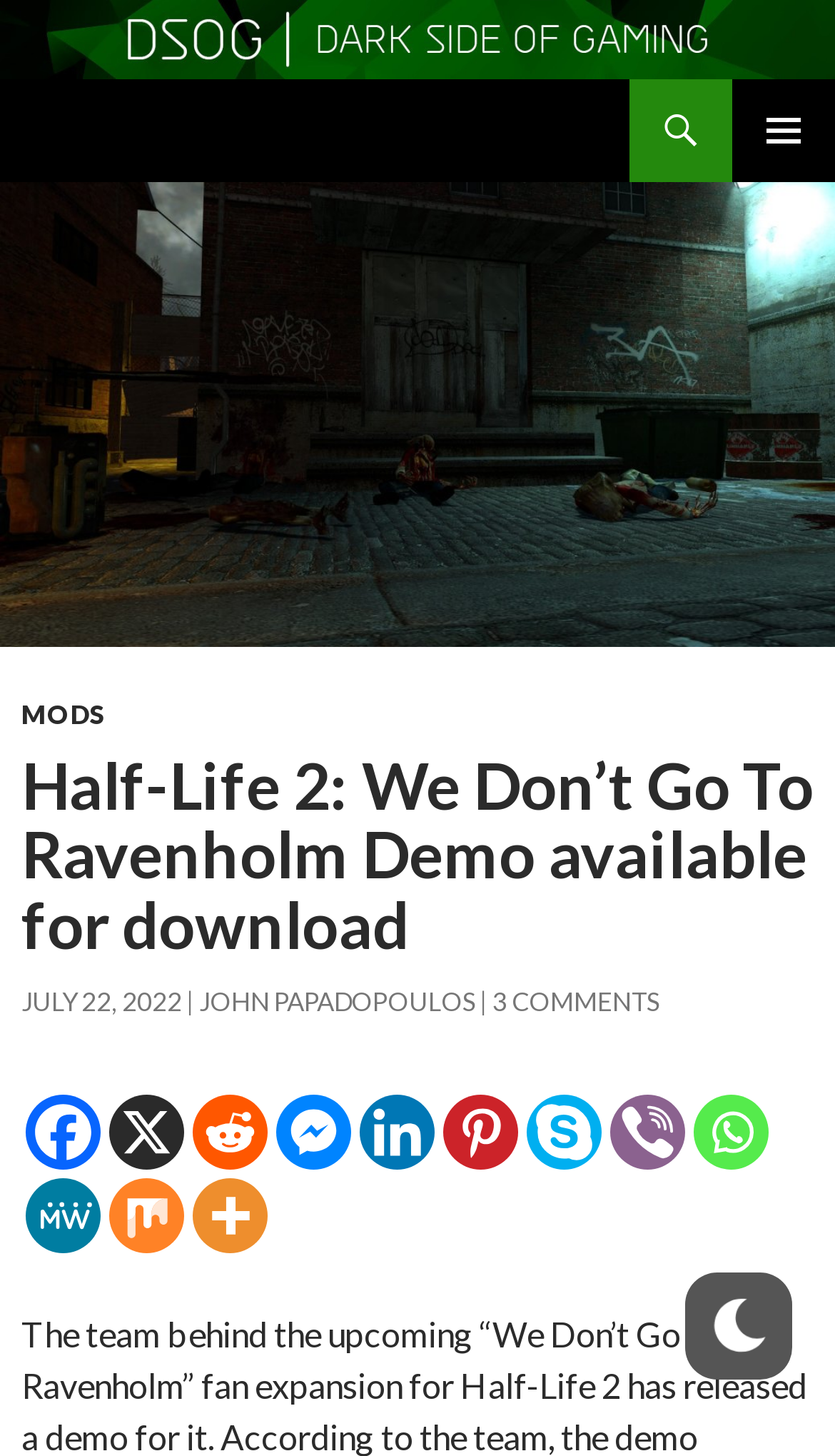Examine the image carefully and respond to the question with a detailed answer: 
What is the name of the fan expansion?

The name of the fan expansion is mentioned in the heading 'Half-Life 2: We Don’t Go To Ravenholm Demo available for download' which is a prominent element on the webpage.